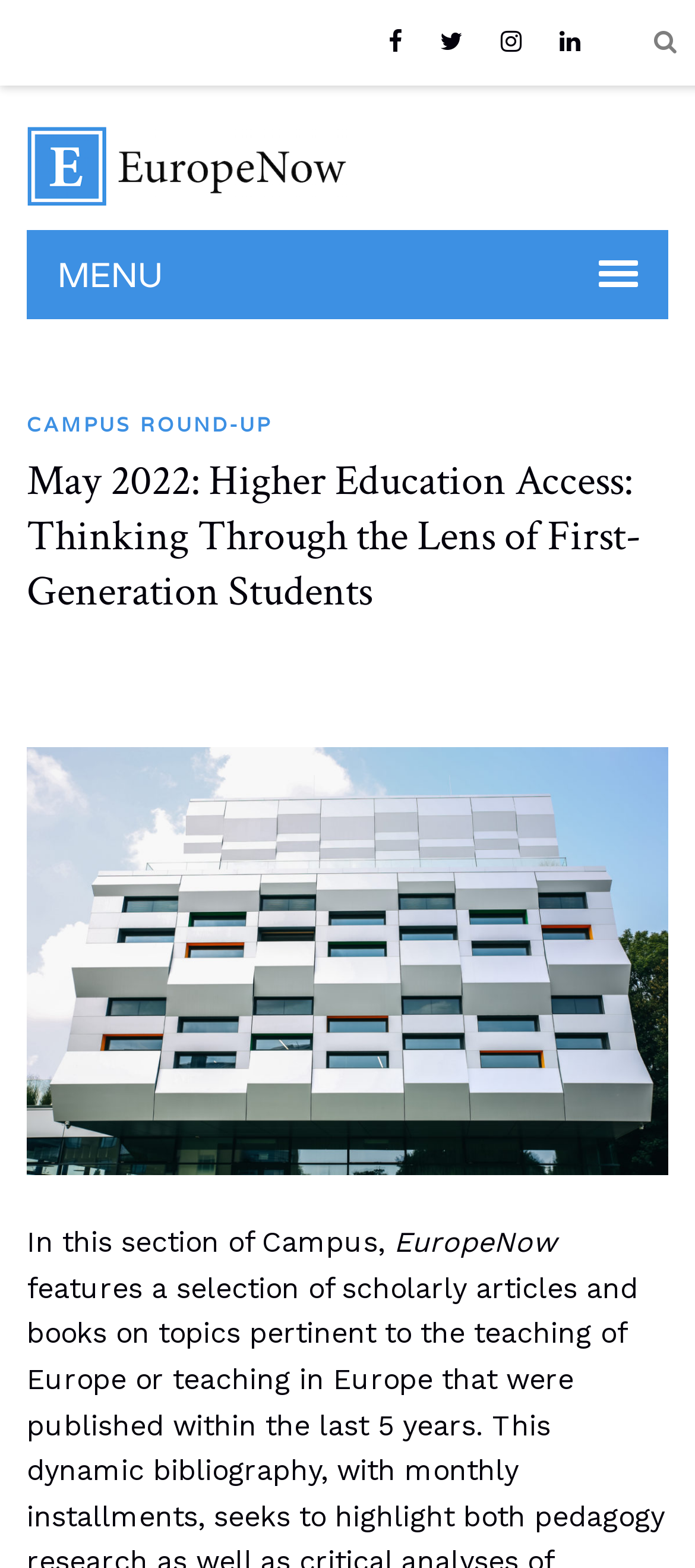Convey a detailed summary of the webpage, mentioning all key elements.

The webpage features a header section at the top with four social media links, represented by icons, aligned horizontally from left to right. Below these icons, there is a logo of "EuropeNow" accompanied by a link to the same. 

To the right of the logo, a "MENU" link is present, which has a dropdown menu. The menu contains a link to "CAMPUS ROUND-UP". 

Below the header section, a prominent heading "May 2022: Higher Education Access: Thinking Through the Lens of First-Generation Students" is displayed. 

Further down, a paragraph of text is present, which starts with "In this section of Campus," and continues with "EuropeNow features a selection of scholarly articles and books on".